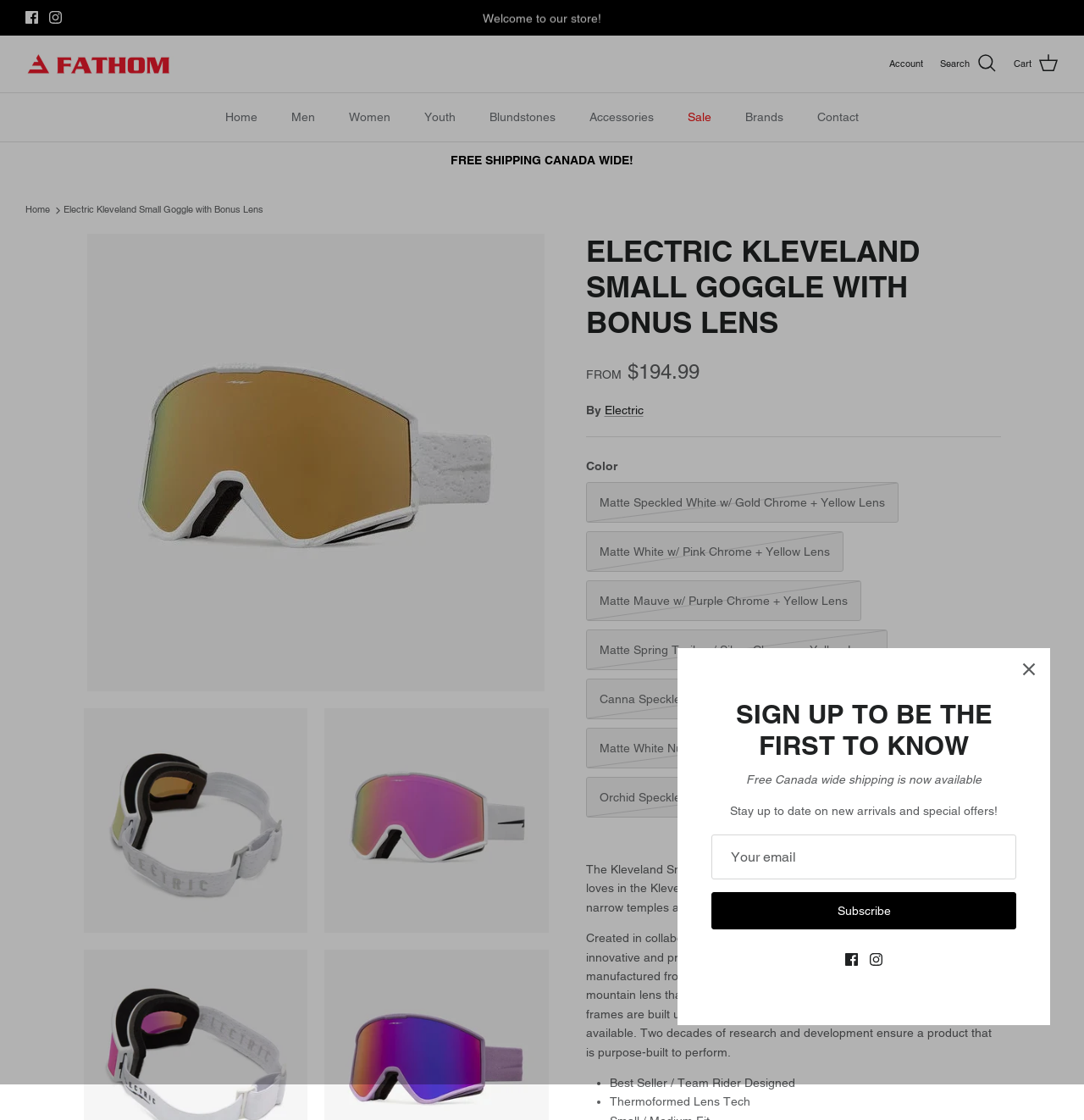What is the benefit of free Canada-wide shipping?
Using the image, provide a concise answer in one word or a short phrase.

Convenience